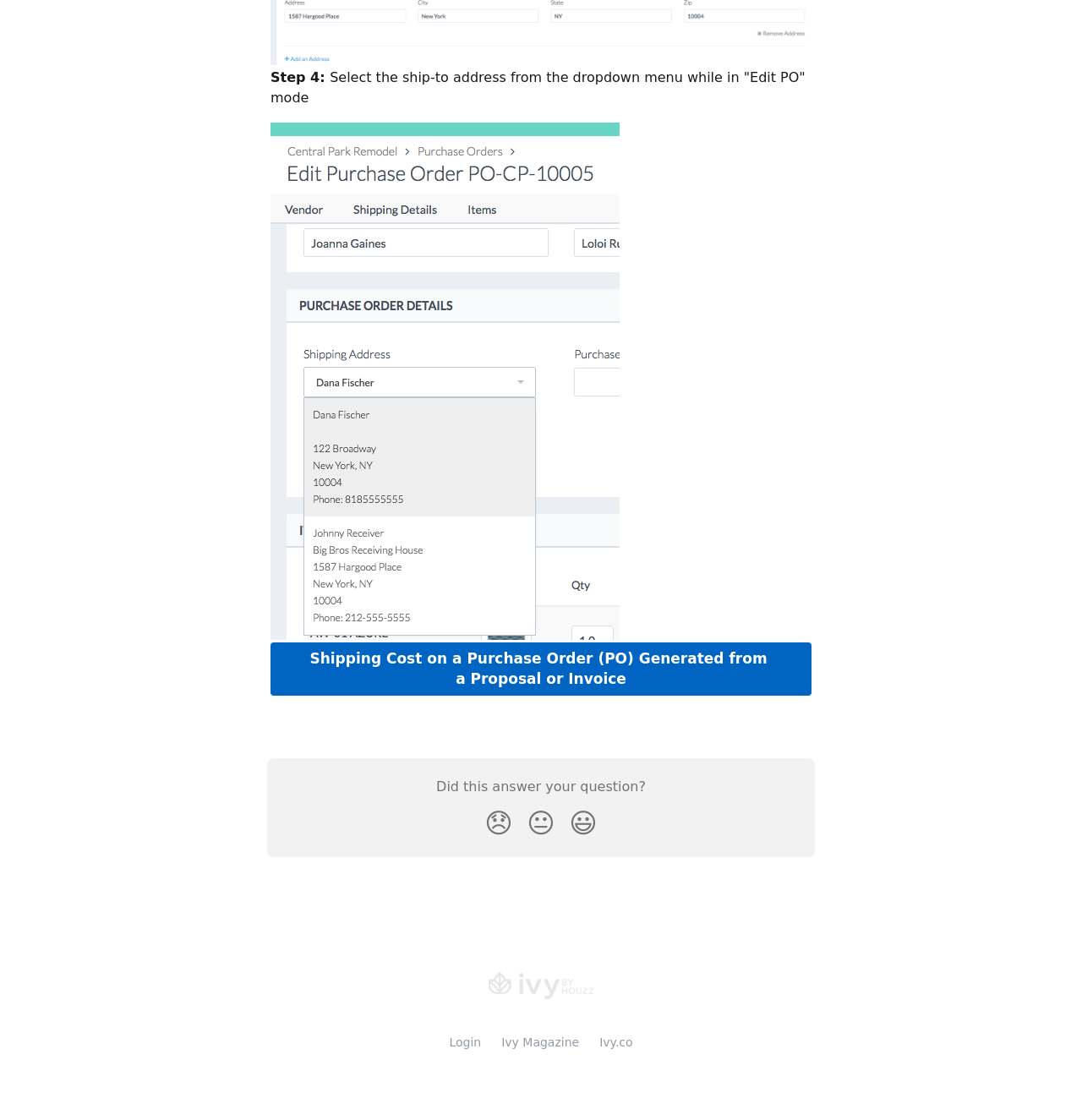What is the topic of the instruction?
Using the image as a reference, give an elaborate response to the question.

The topic of the instruction can be determined by reading the text 'Shipping Cost on a Purchase Order (PO) Generated from a Proposal or Invoice' which is a link on the webpage, indicating that the webpage is providing instructions on how to handle shipping costs on a purchase order.